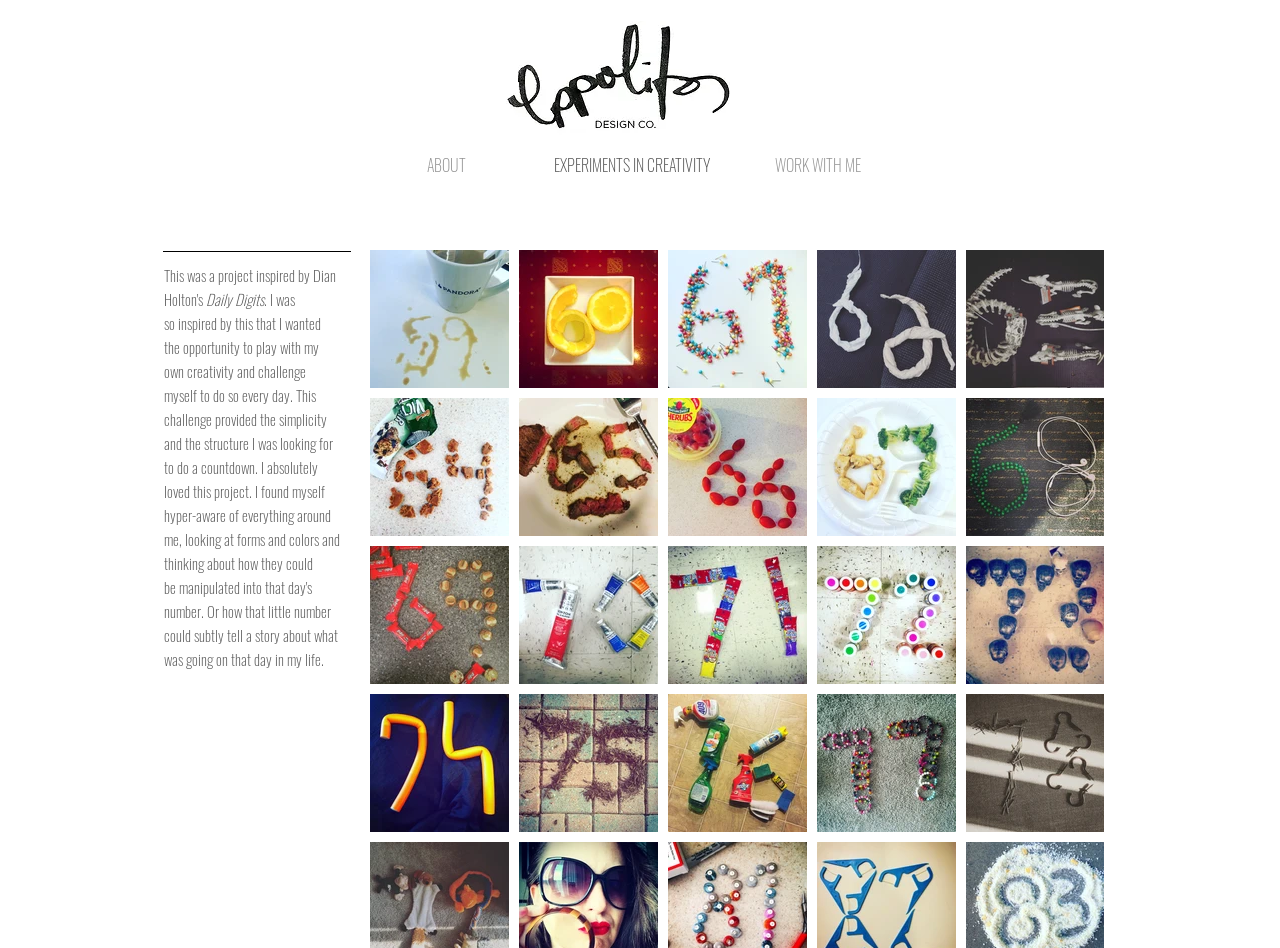Provide a brief response using a word or short phrase to this question:
What is the logo of the website?

Eppolito Design Co. Logo